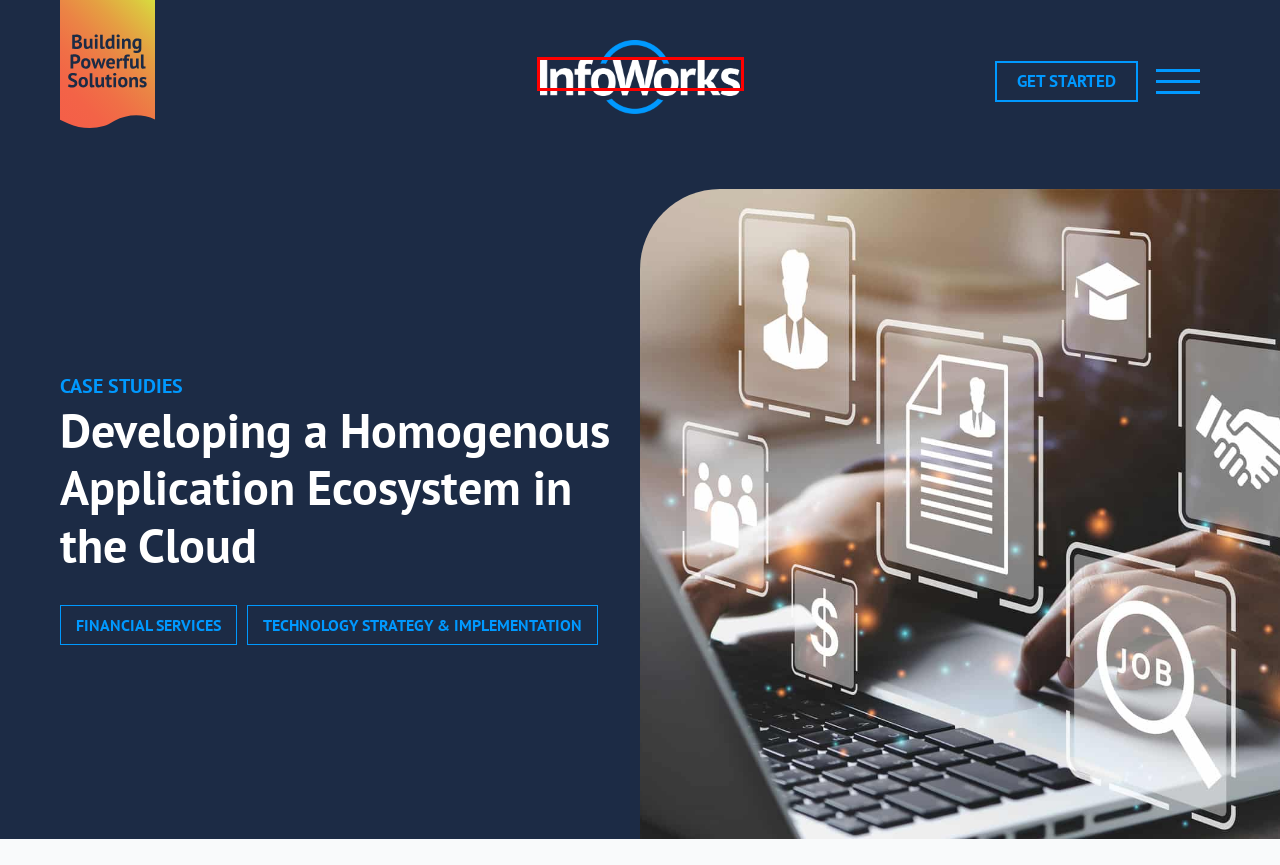Look at the screenshot of a webpage with a red bounding box and select the webpage description that best corresponds to the new page after clicking the element in the red box. Here are the options:
A. Enterprise-Level Custom Software Case Study - InfoWorks
B. Get Started - Let's Work Together - InfoWorks
C. Custom Application Development Case Study - InfoWorks
D. InfoWorks - Business Consulting Firm - Nashville, TN
E. Employee Login - Staff Portal - InfoWorks
F. Business Consulting Case Studies - InfoWorks
G. Custom Application & Cloud Development Services - InfoWorks
H. Case Studies – InfoWorks

D